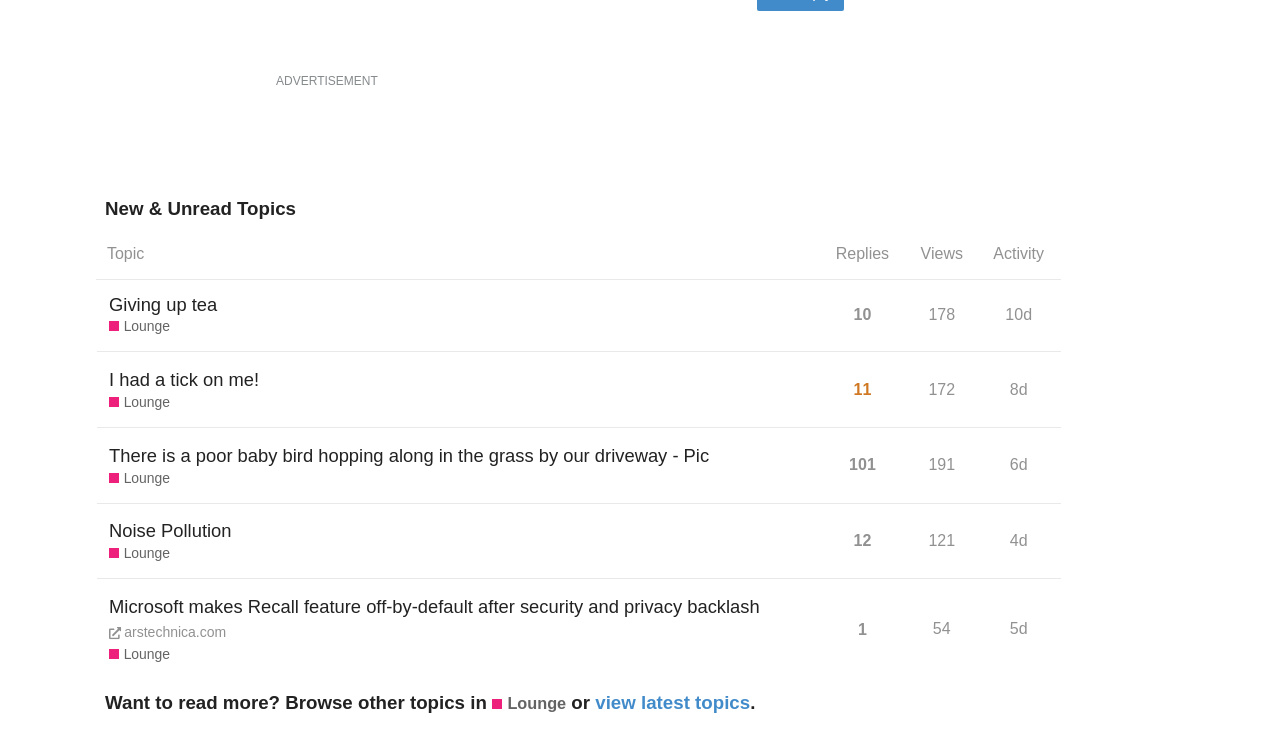How many views does the topic 'There is a poor baby bird hopping along in the grass by our driveway - Pic' have?
Can you provide a detailed and comprehensive answer to the question?

I found the answer by looking at the table with topic information. In the third row, I saw a gridcell with the text 'There is a poor baby bird hopping along in the grass by our driveway - Pic' and a generic text with the number '191'.